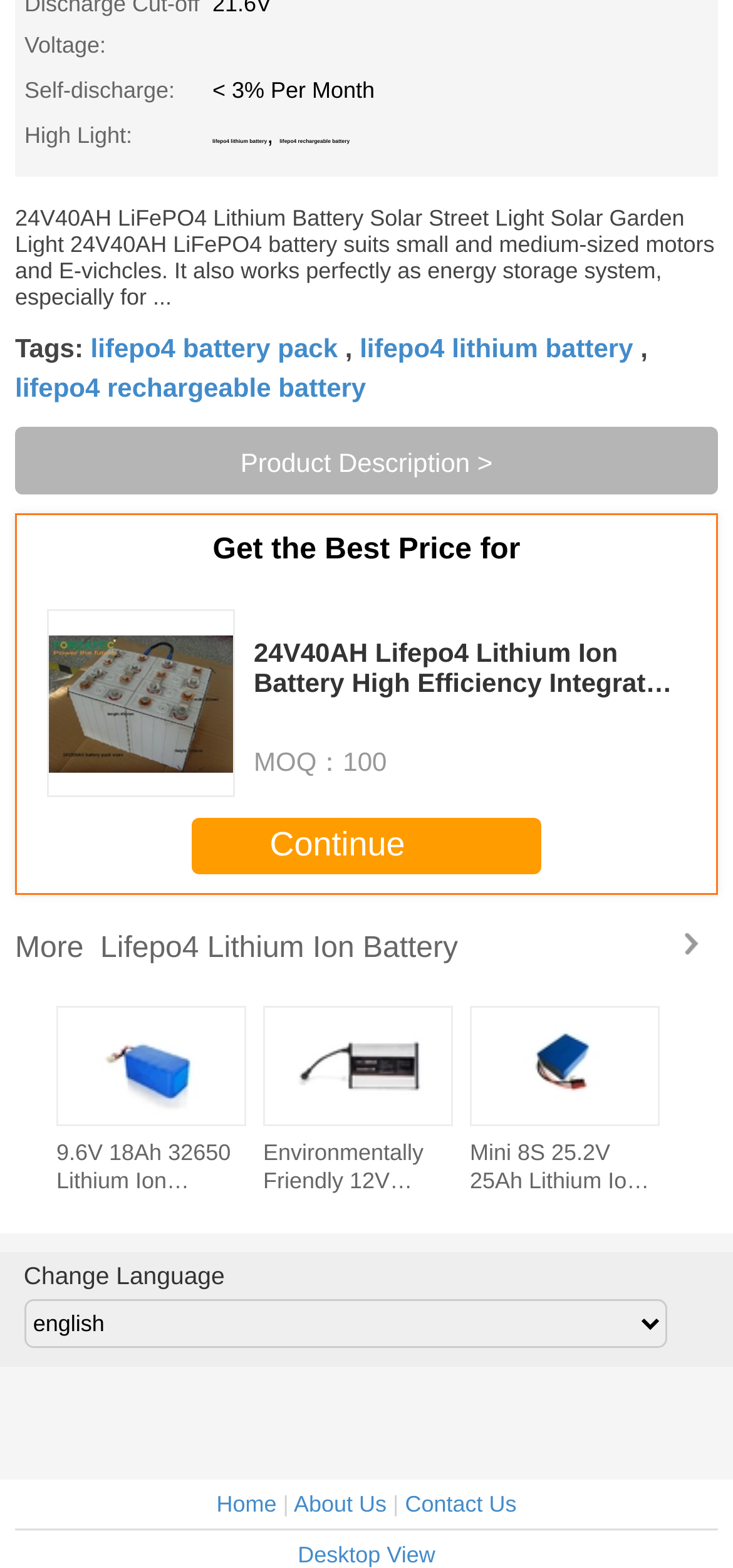Can you give a comprehensive explanation to the question given the content of the image?
What is the self-discharge rate of the battery?

Based on the table at the top of the webpage, the self-discharge rate of the battery is listed as '< 3% Per Month'.